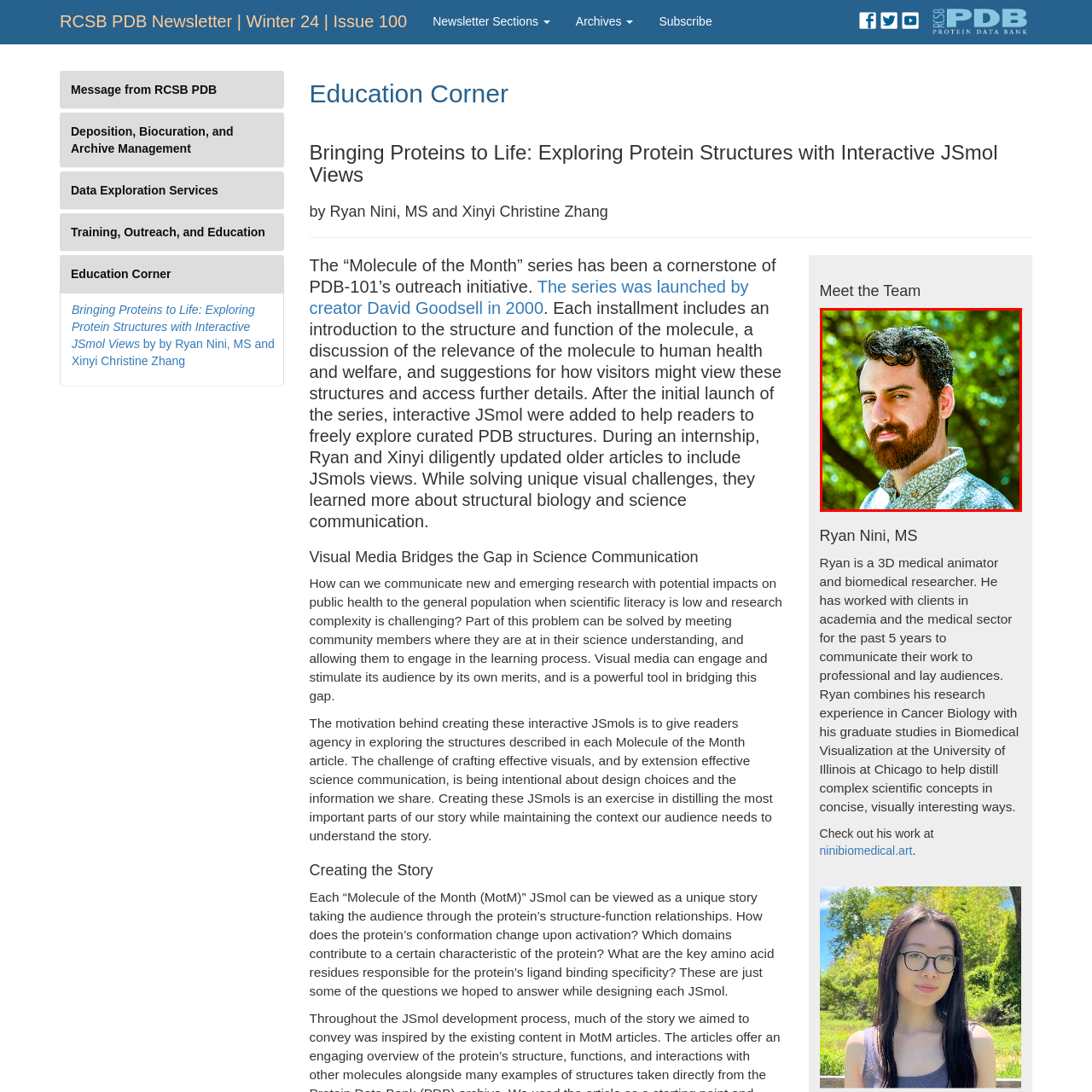Check the highlighted part in pink, What is the name of the series Ryan Nini is involved in? 
Use a single word or phrase for your answer.

Molecule of the Month